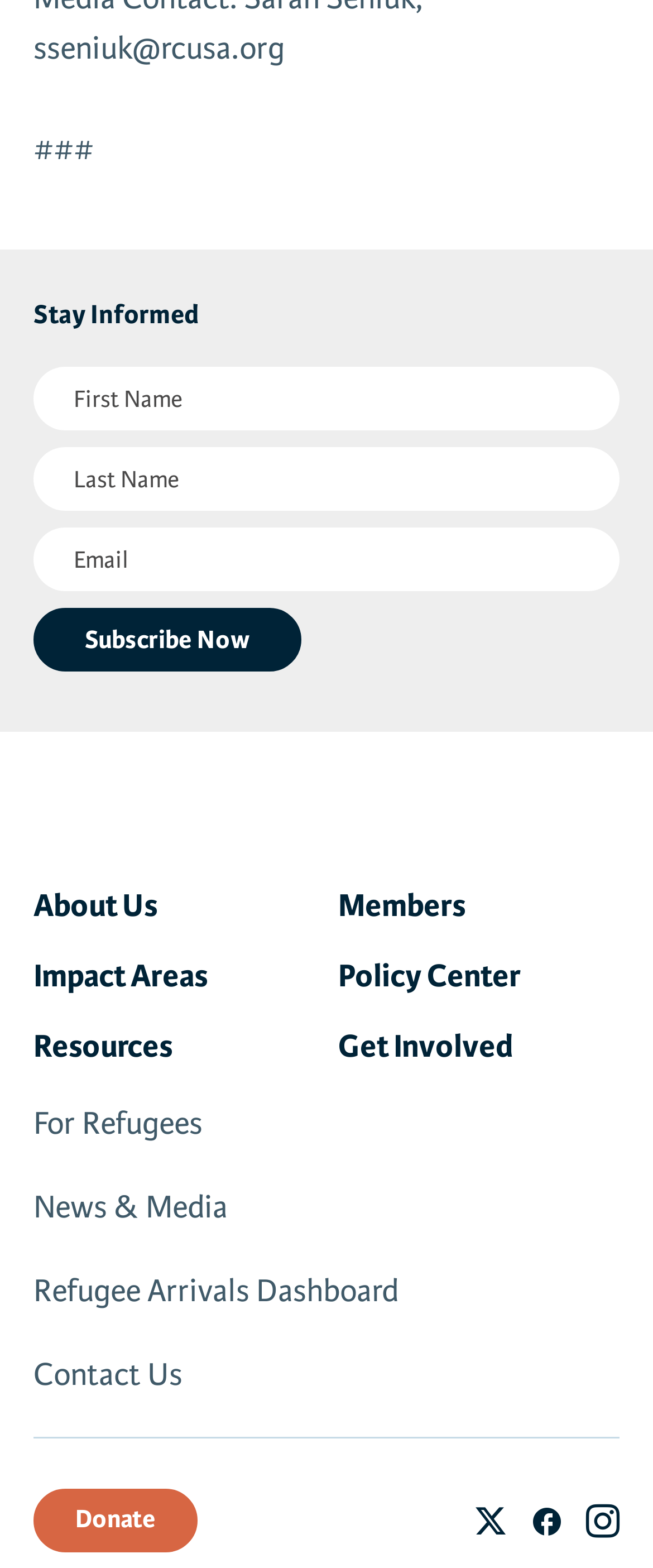Find the bounding box coordinates of the element I should click to carry out the following instruction: "Click About Us".

[0.051, 0.566, 0.241, 0.595]